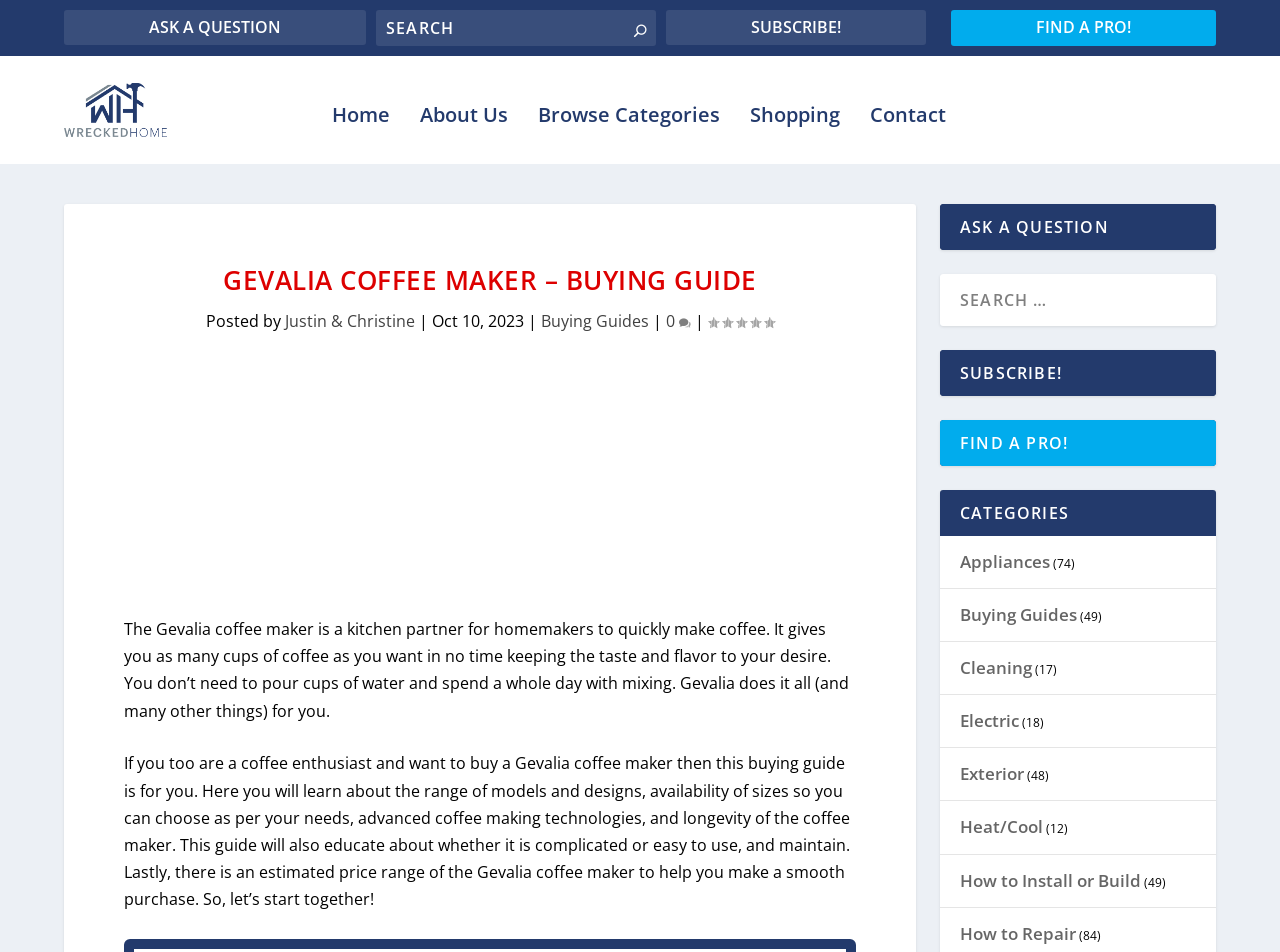Find the bounding box coordinates for the UI element whose description is: "Contact". The coordinates should be four float numbers between 0 and 1, in the format [left, top, right, bottom].

[0.705, 0.101, 0.764, 0.161]